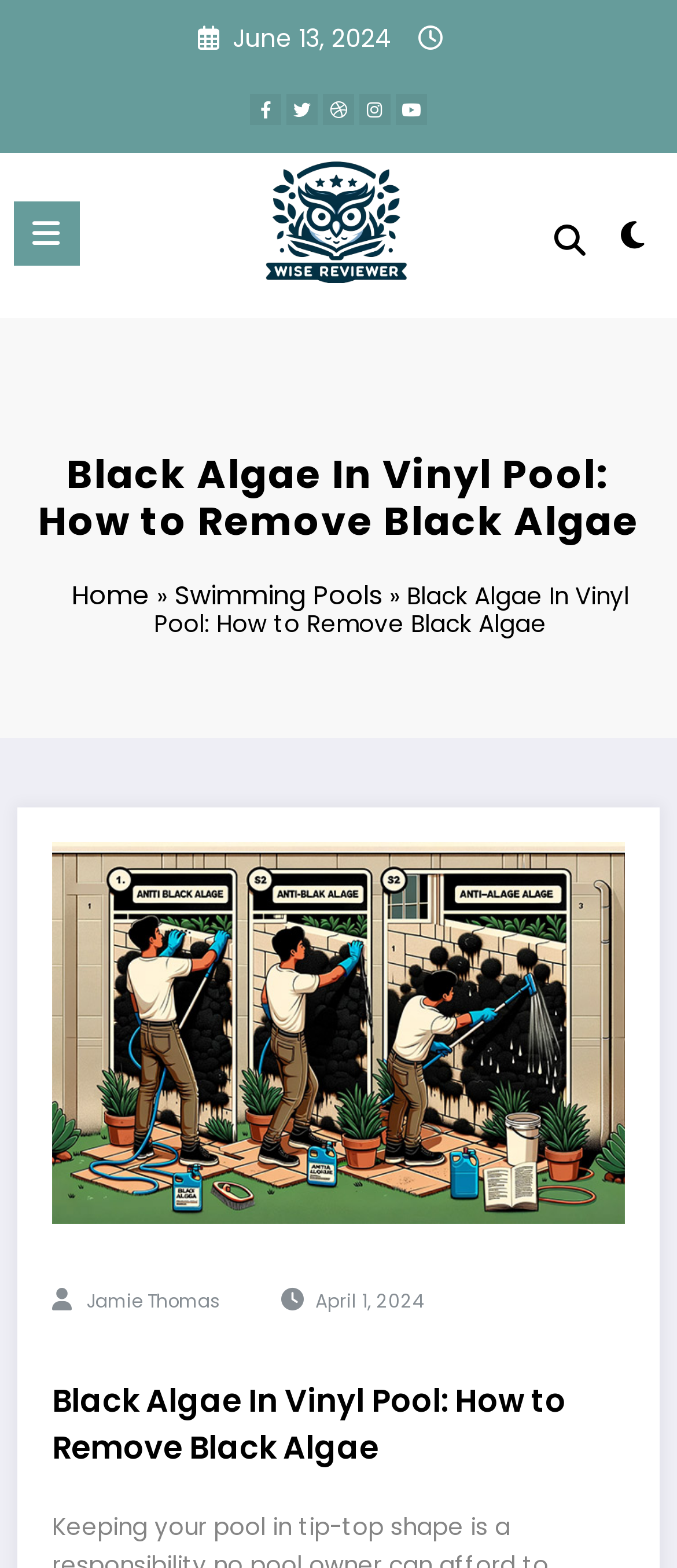Given the content of the image, can you provide a detailed answer to the question?
What is the purpose of the icons at the top right corner?

The icons at the top right corner of the webpage, including '', '', '', '', and '', are likely social media links, allowing users to share the article or connect with the website on various social media platforms.